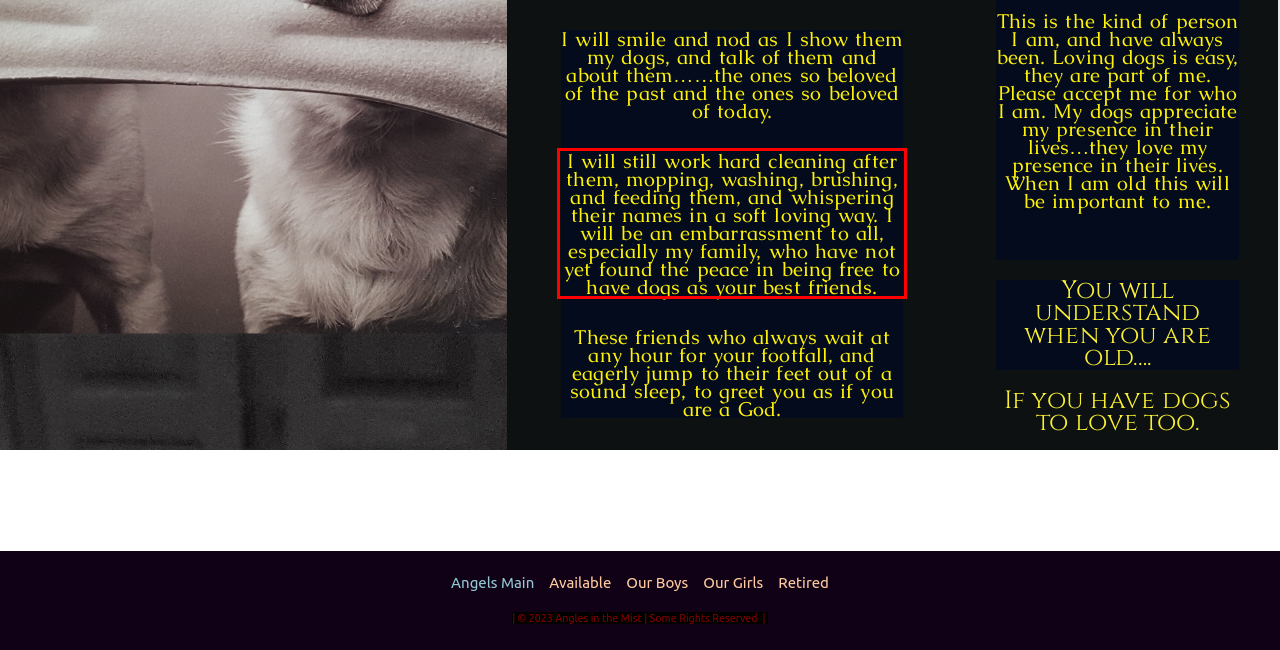Identify and transcribe the text content enclosed by the red bounding box in the given screenshot.

I will still work hard cleaning after them, mopping, washing, brushing, and feeding them, and whispering their names in a soft loving way. I will be an embarrassment to all, especially my family, who have not yet found the peace in being free to have dogs as your best friends.